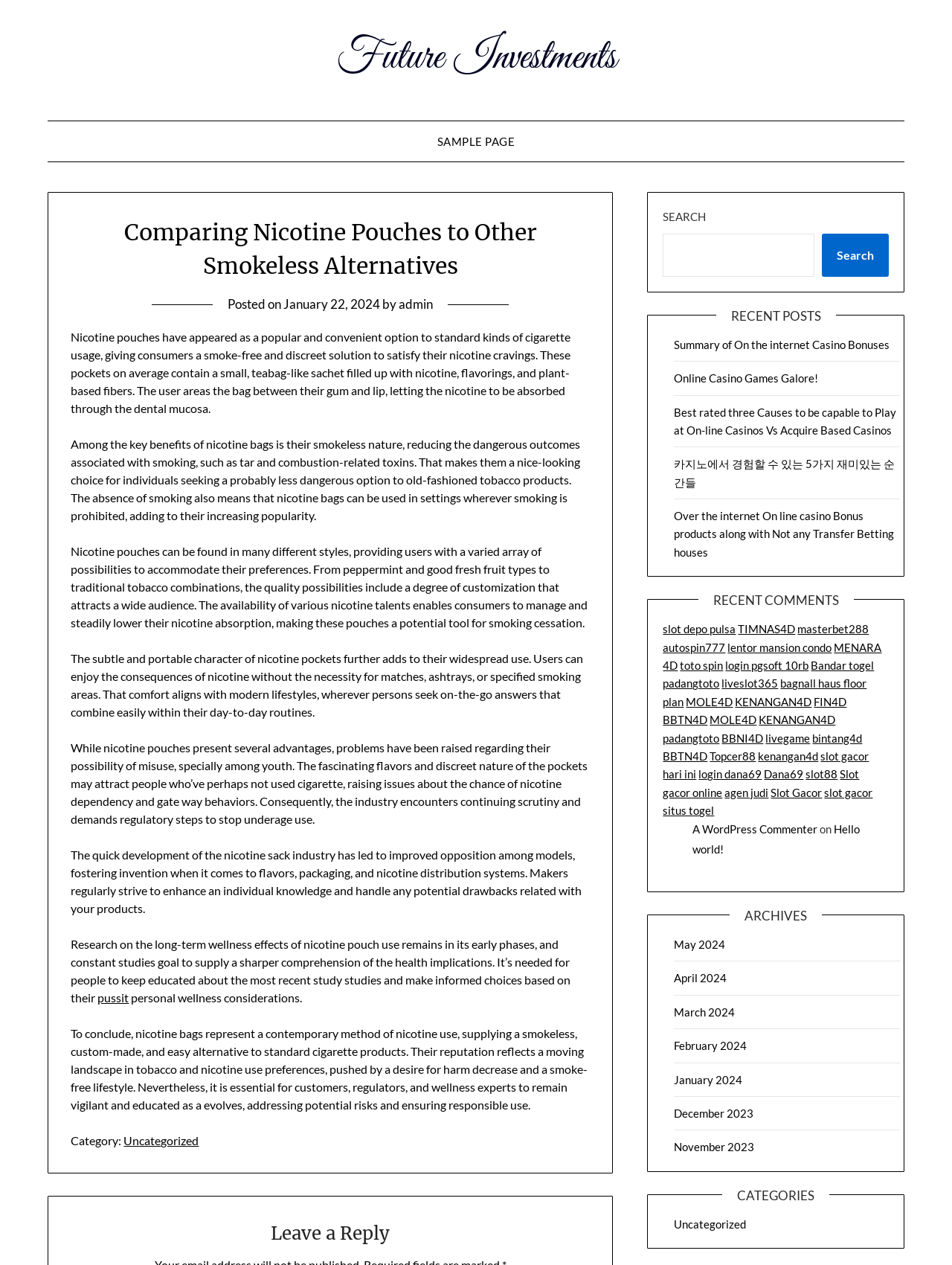Determine the bounding box coordinates of the UI element that matches the following description: "padangtoto". The coordinates should be four float numbers between 0 and 1 in the format [left, top, right, bottom].

[0.696, 0.578, 0.756, 0.589]